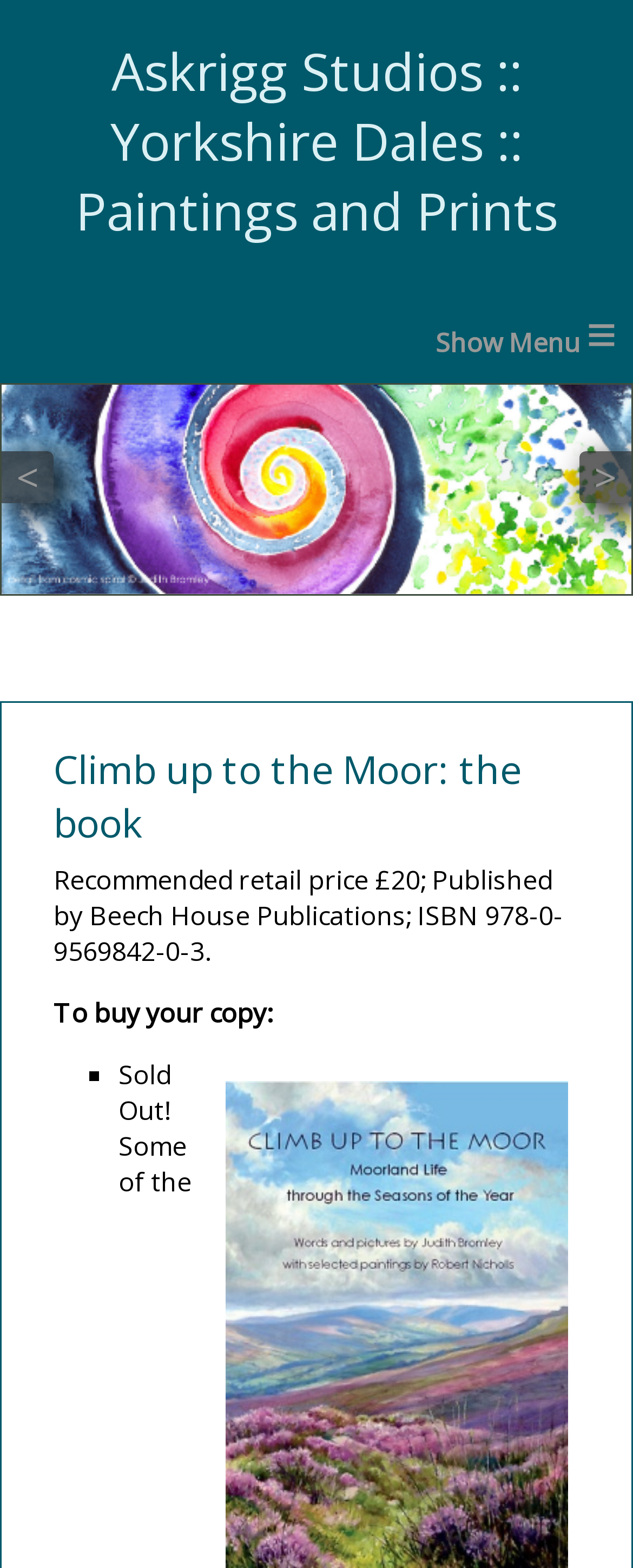Extract the primary heading text from the webpage.

Askrigg Studios :: Yorkshire Dales :: Paintings and Prints